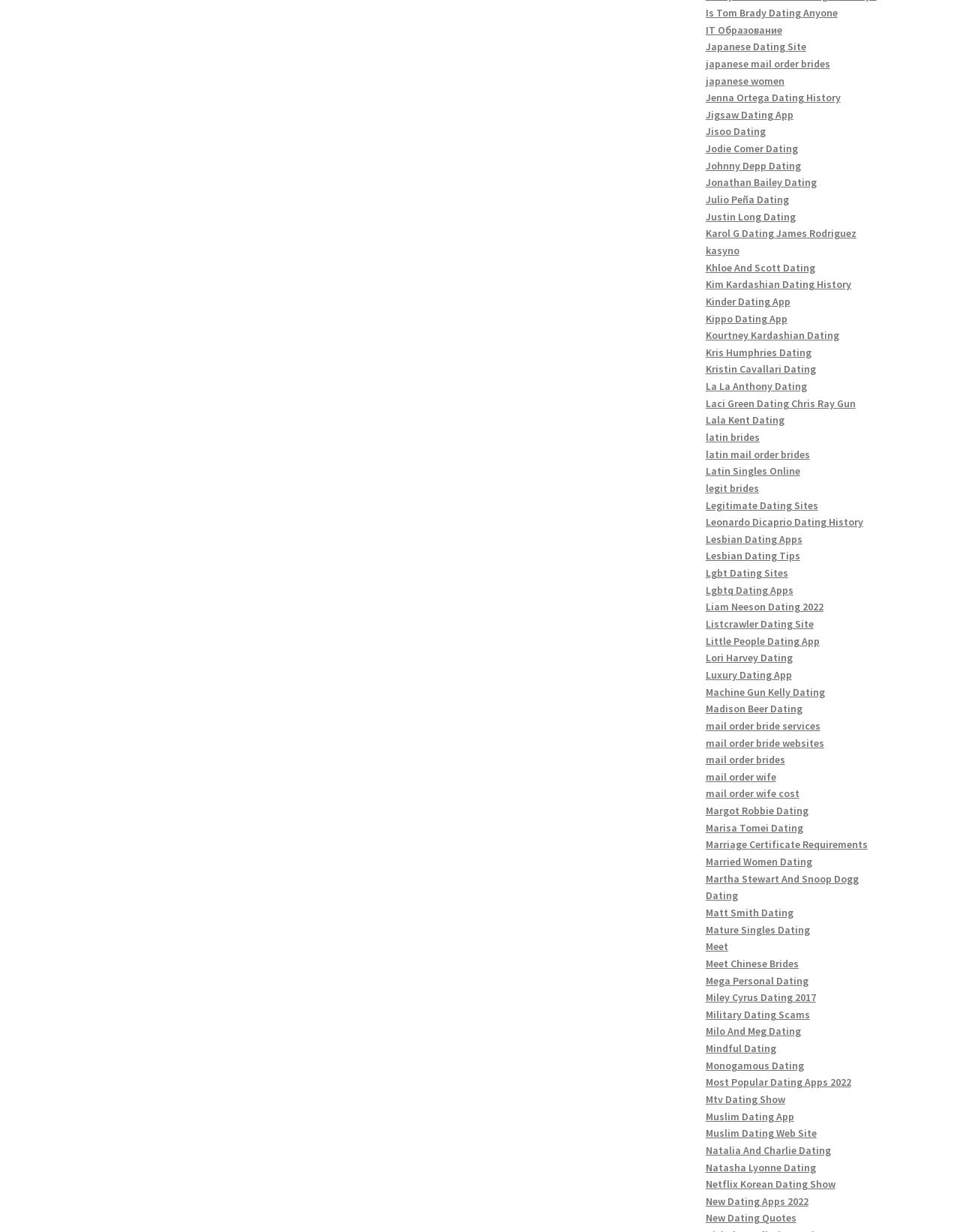Determine the bounding box coordinates of the clickable element to achieve the following action: 'Visit 'Japanese Dating Site''. Provide the coordinates as four float values between 0 and 1, formatted as [left, top, right, bottom].

[0.735, 0.032, 0.84, 0.043]